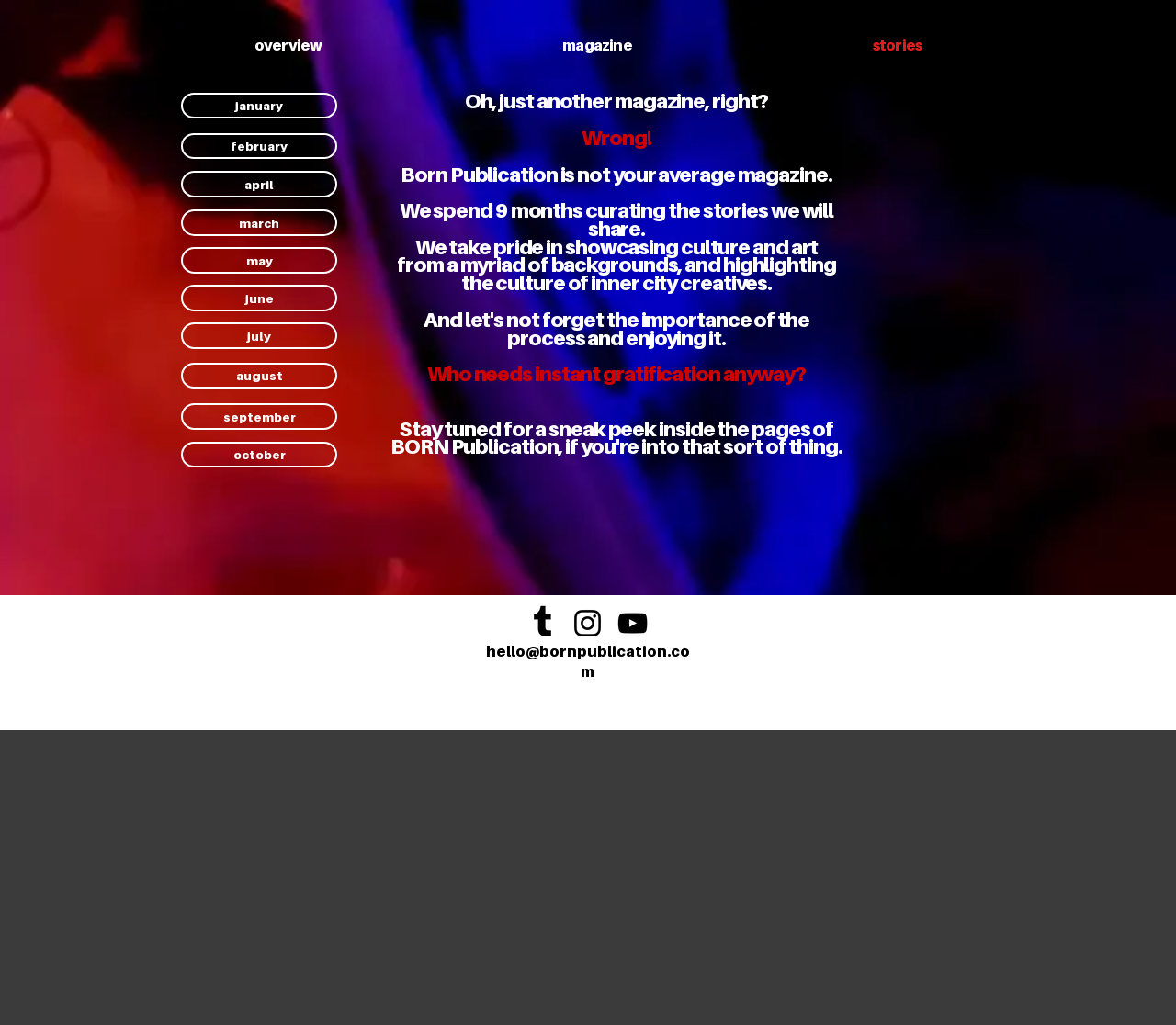Determine the bounding box coordinates for the clickable element to execute this instruction: "Click on the 'overview' link". Provide the coordinates as four float numbers between 0 and 1, i.e., [left, top, right, bottom].

[0.117, 0.031, 0.373, 0.057]